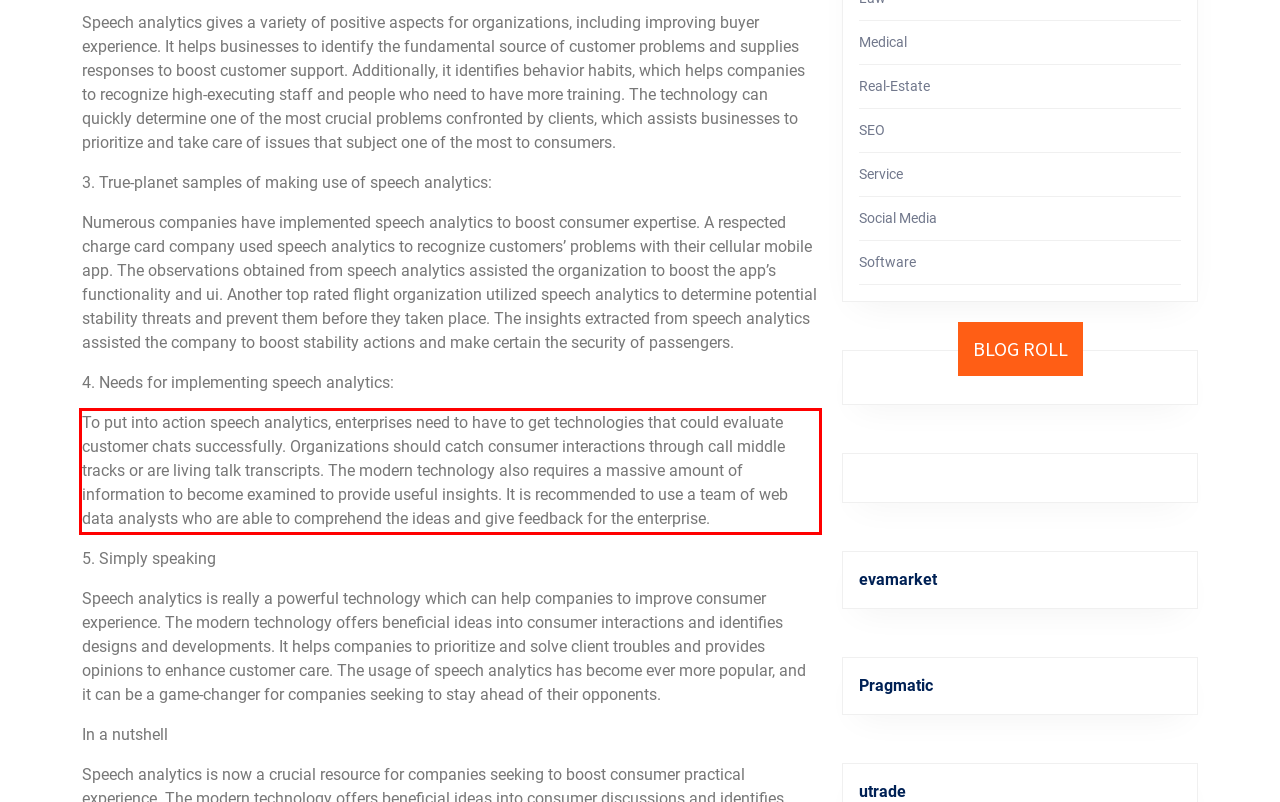Within the provided webpage screenshot, find the red rectangle bounding box and perform OCR to obtain the text content.

To put into action speech analytics, enterprises need to have to get technologies that could evaluate customer chats successfully. Organizations should catch consumer interactions through call middle tracks or are living talk transcripts. The modern technology also requires a massive amount of information to become examined to provide useful insights. It is recommended to use a team of web data analysts who are able to comprehend the ideas and give feedback for the enterprise.